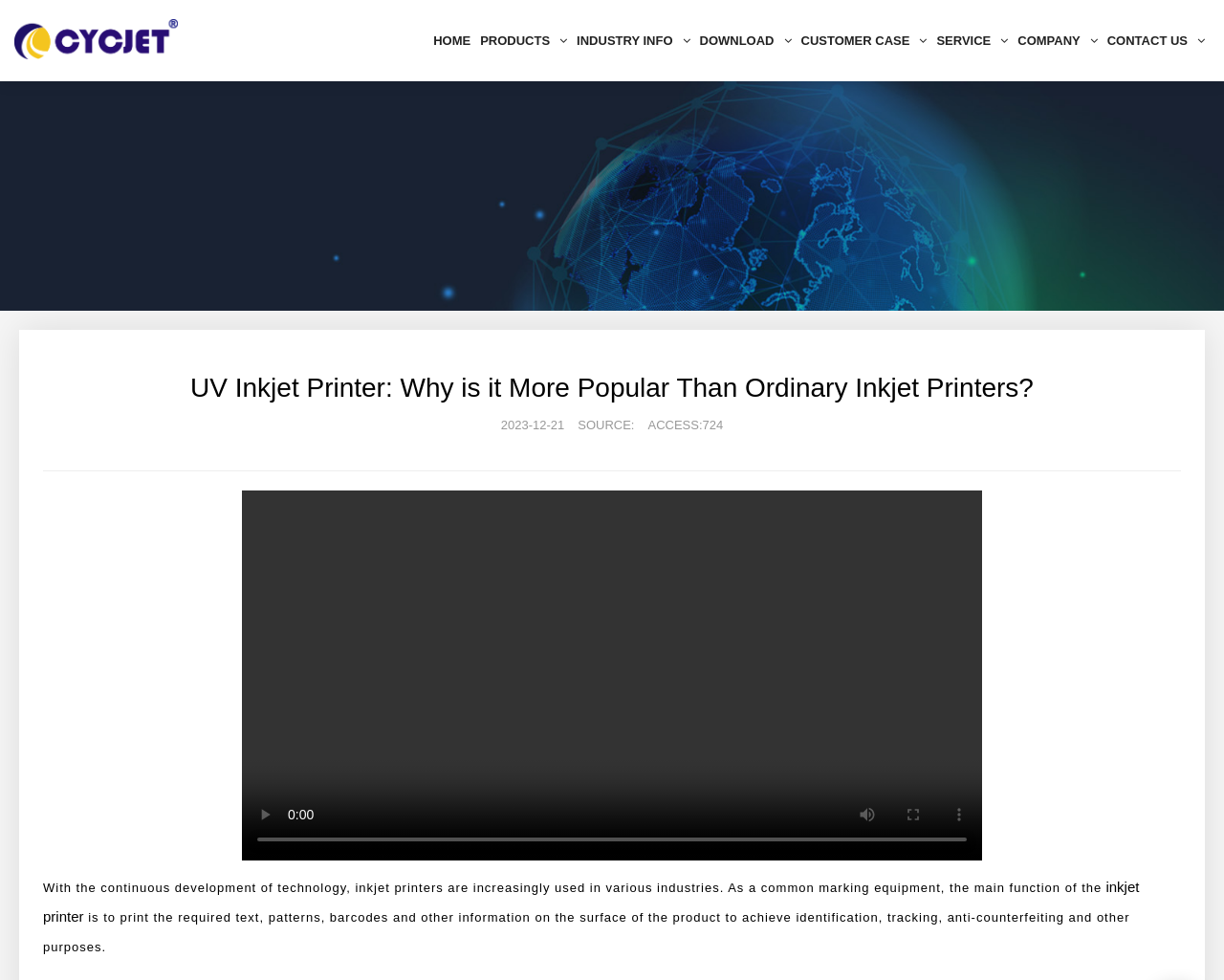Reply to the question with a single word or phrase:
What is the main function of an inkjet printer?

To print required text and information